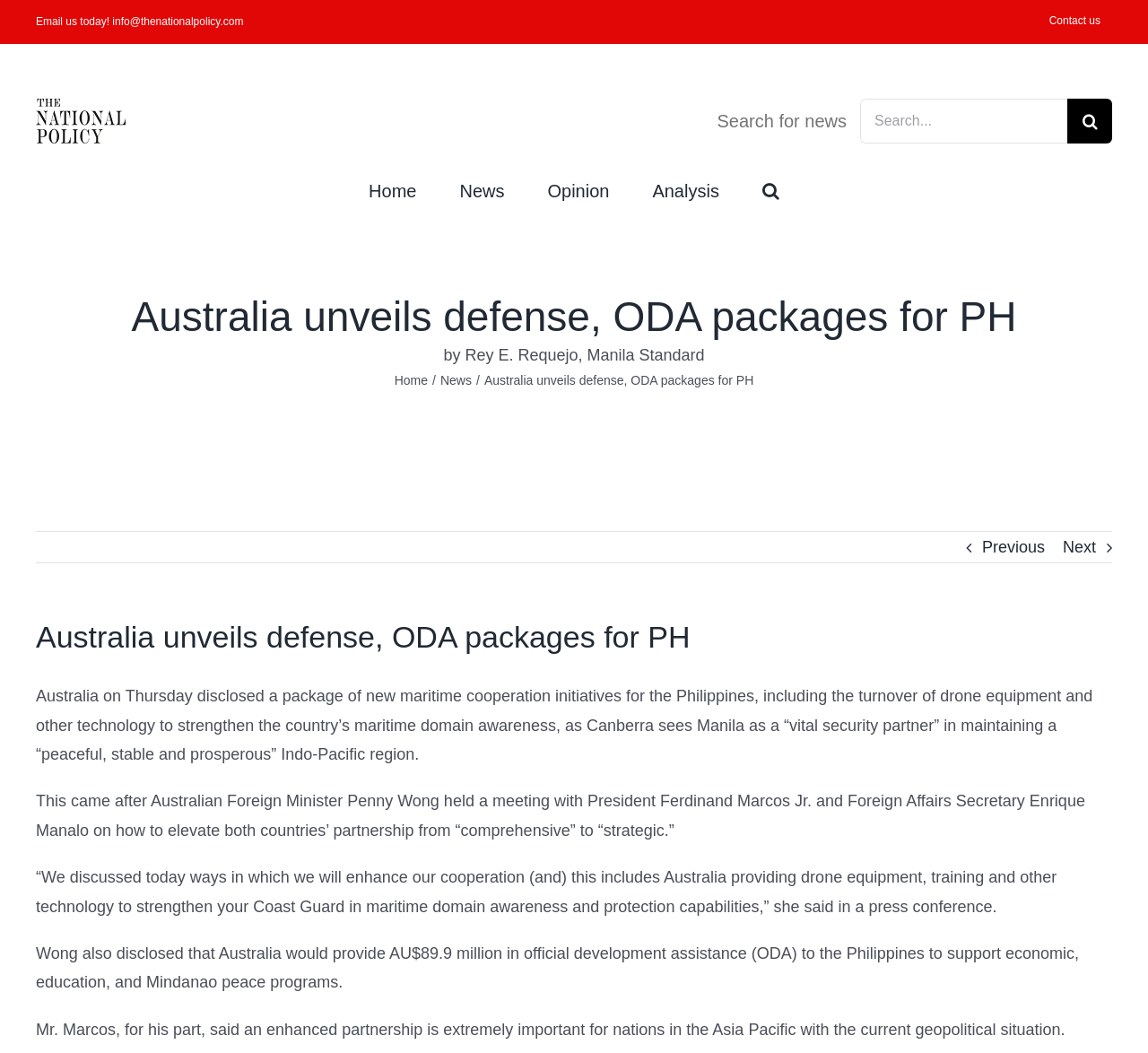Look at the image and give a detailed response to the following question: What is the current geopolitical situation mentioned in the article?

The answer can be found in the paragraph that starts with 'Mr. Marcos, for his part, said an enhanced partnership is extremely important for nations in the Asia Pacific...'. This paragraph mentions that the current geopolitical situation is related to the Asia Pacific region.